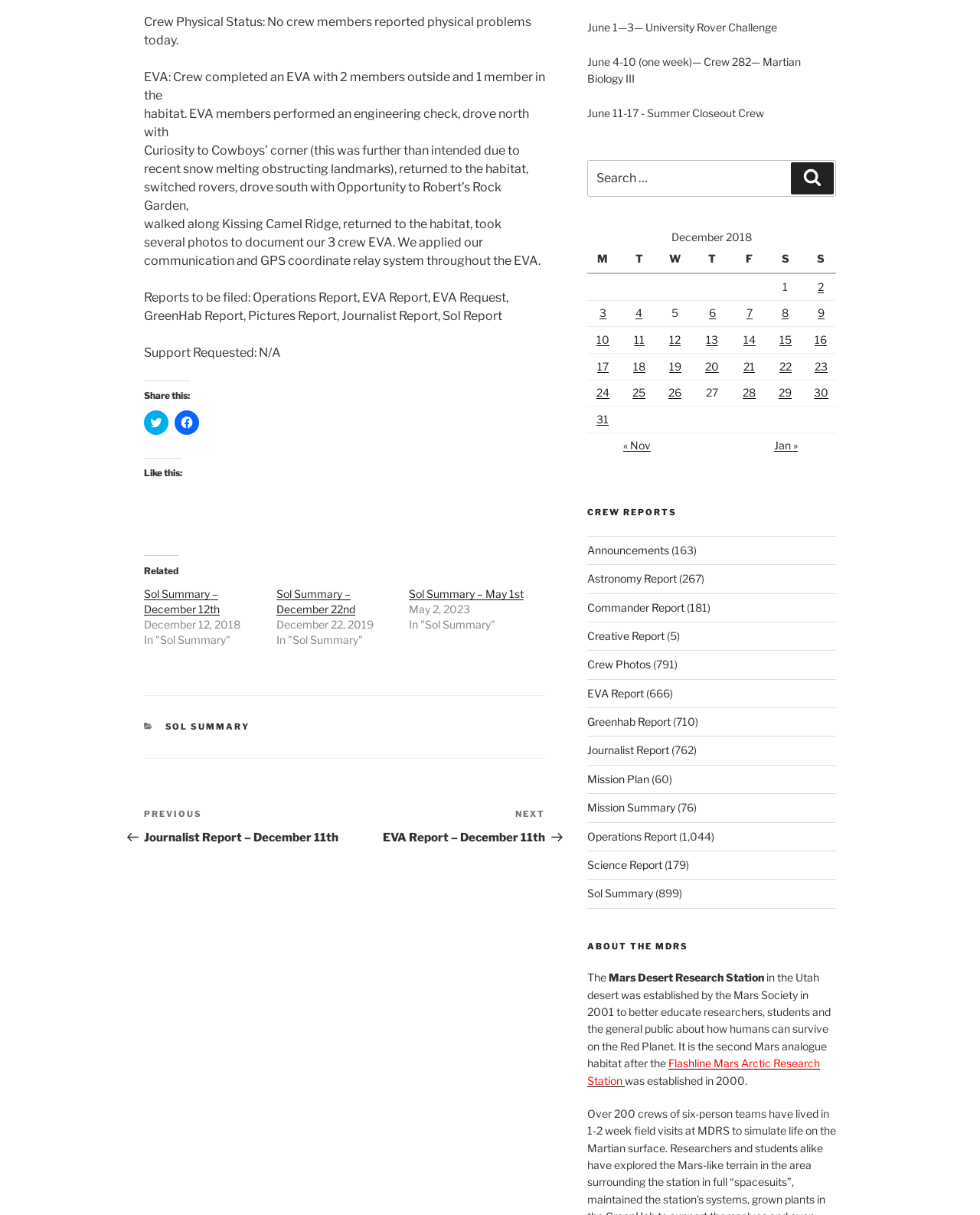Calculate the bounding box coordinates for the UI element based on the following description: "Sol Summary – May 1st". Ensure the coordinates are four float numbers between 0 and 1, i.e., [left, top, right, bottom].

[0.417, 0.484, 0.534, 0.494]